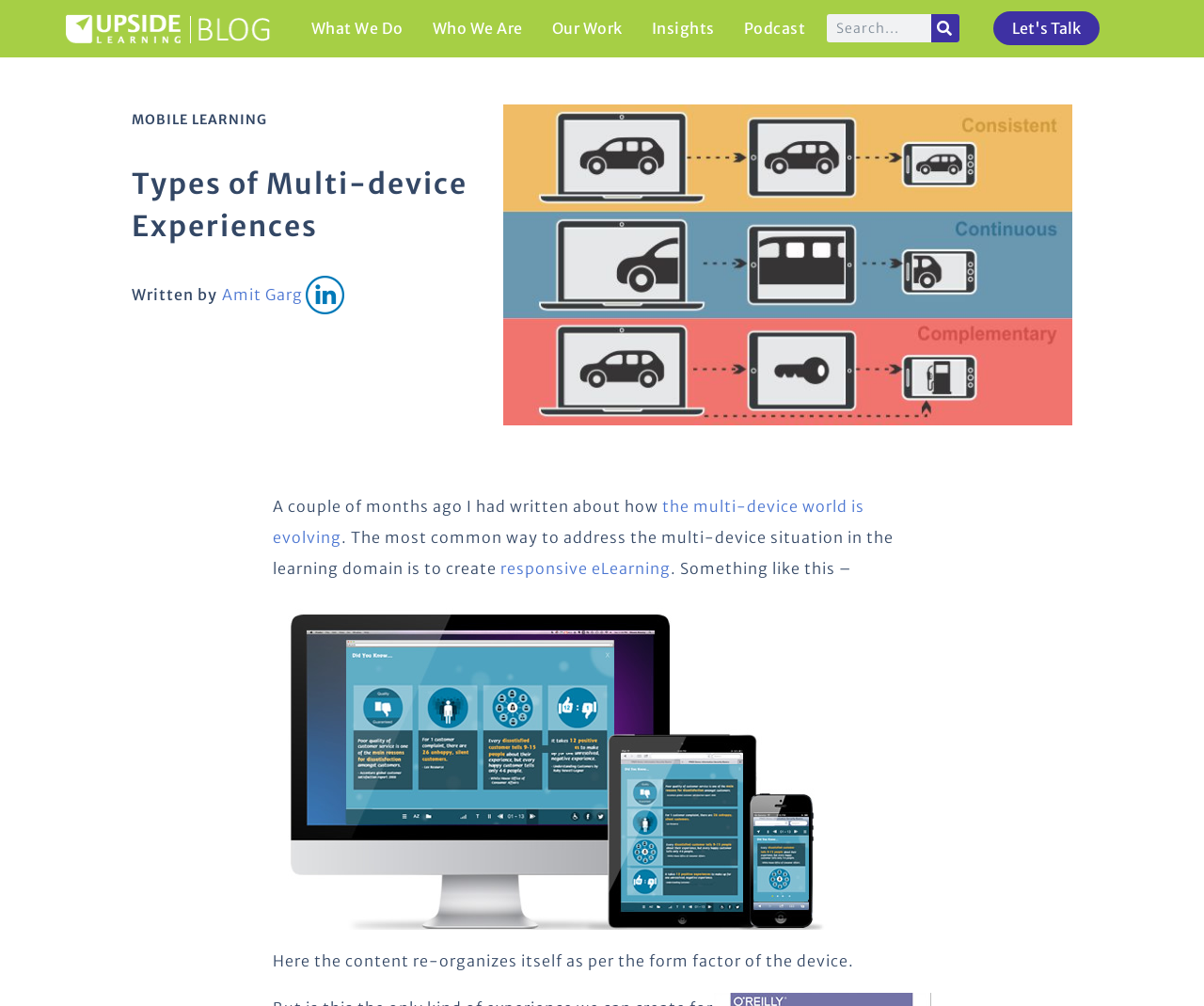Reply to the question with a single word or phrase:
What is the logo of the website?

Upside Learning